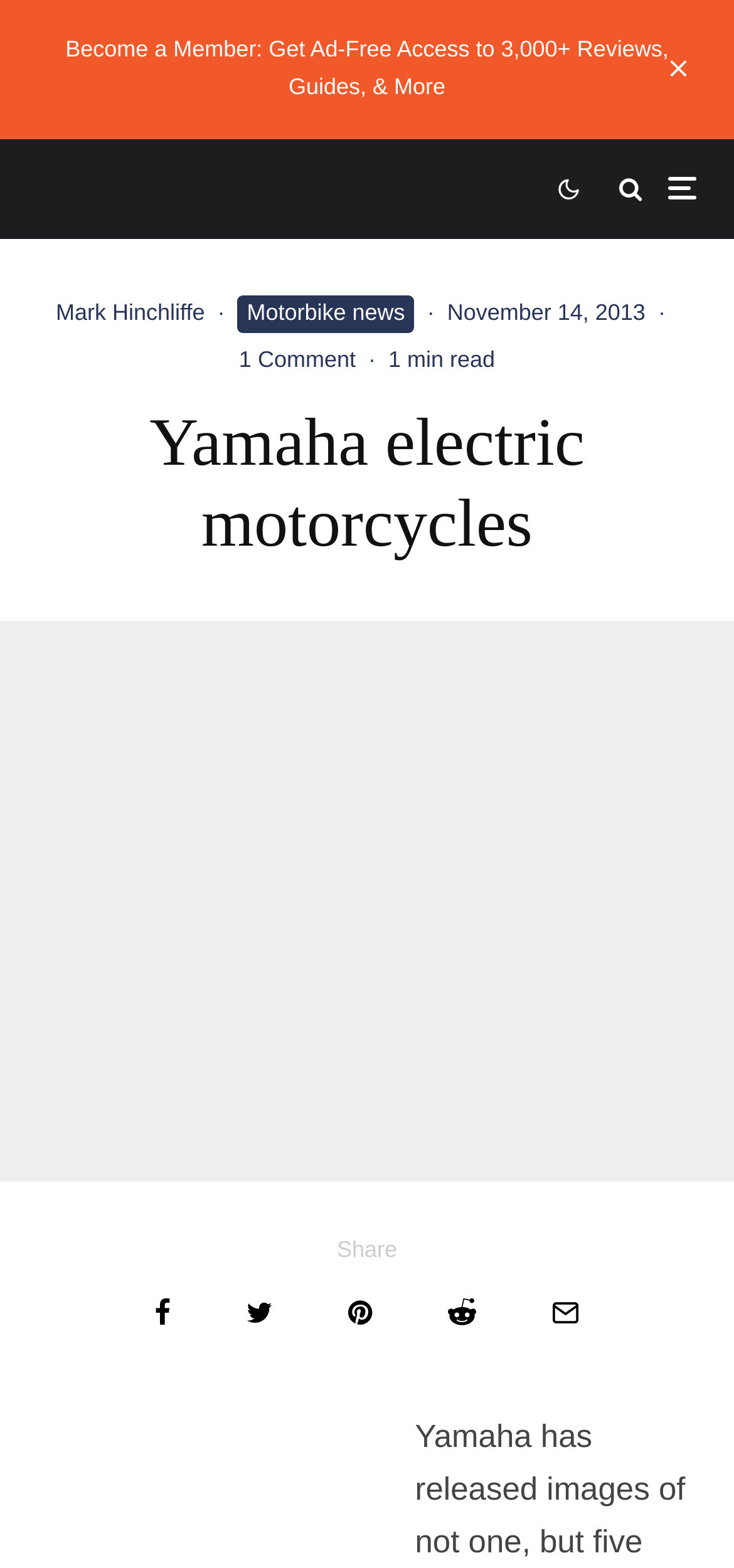Based on the element description, predict the bounding box coordinates (top-left x, top-left y, bottom-right x, bottom-right y) for the UI element in the screenshot: parent_node: Share aria-label="Email"

[0.751, 0.827, 0.79, 0.845]